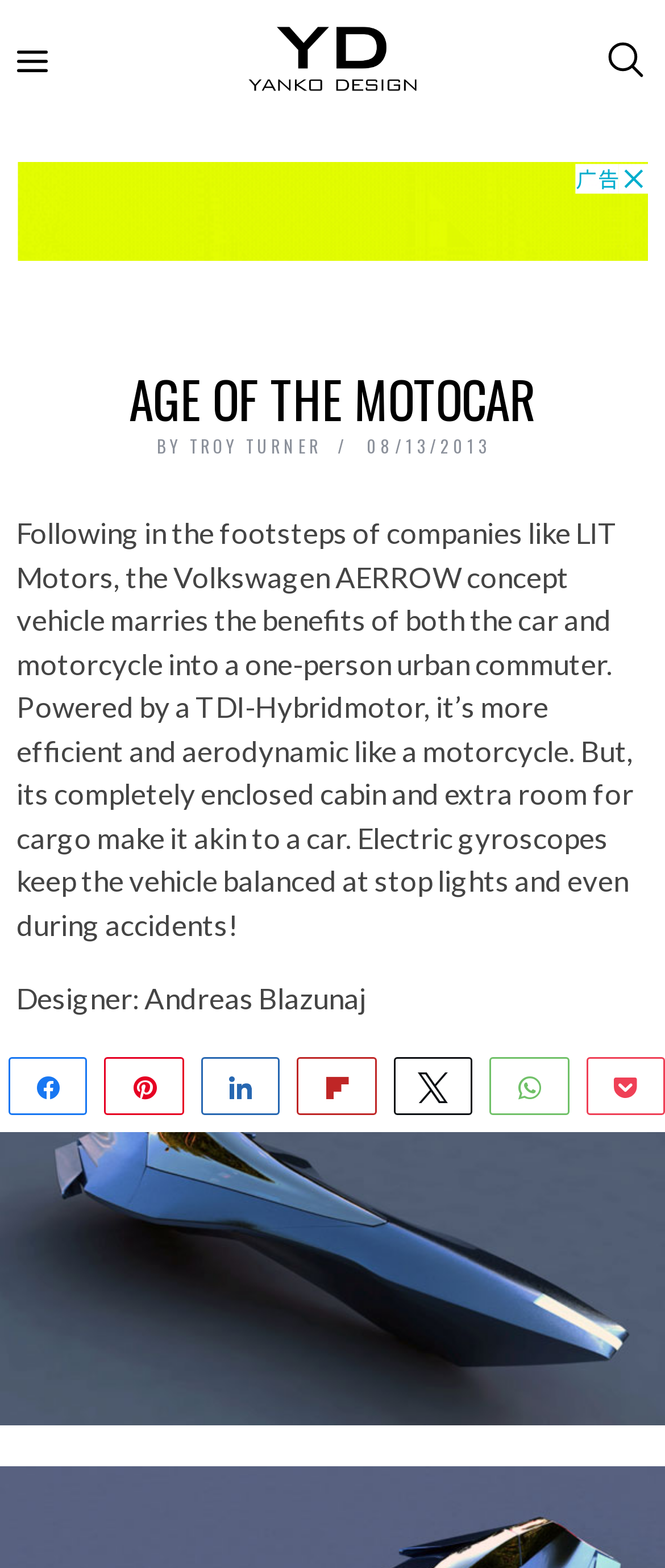Please predict the bounding box coordinates of the element's region where a click is necessary to complete the following instruction: "Share on WhatsApp". The coordinates should be represented by four float numbers between 0 and 1, i.e., [left, top, right, bottom].

[0.739, 0.675, 0.853, 0.708]